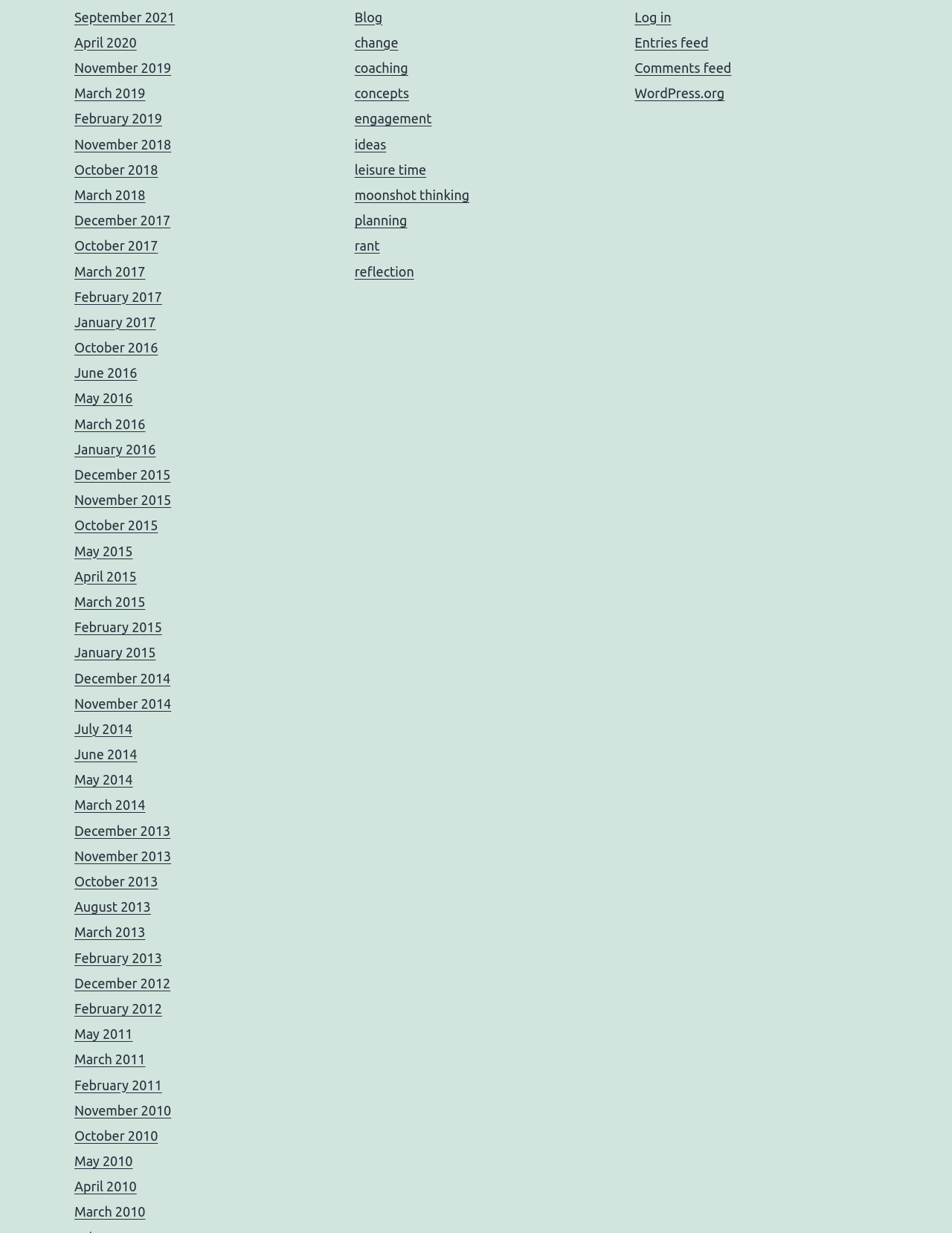Please identify the bounding box coordinates of the element that needs to be clicked to perform the following instruction: "Explore moonshot thinking concepts".

[0.372, 0.152, 0.493, 0.164]